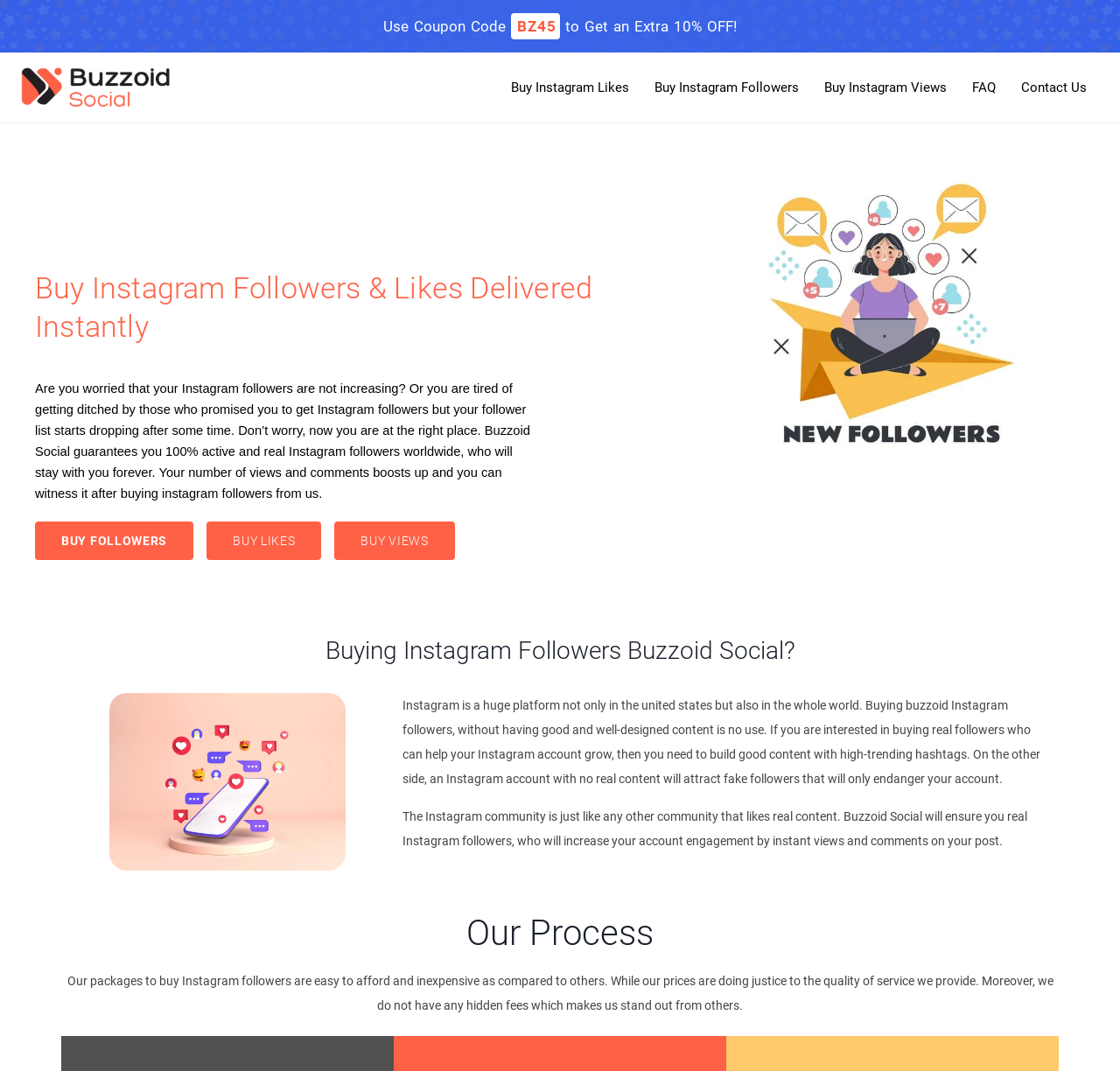What is the purpose of this website?
Use the image to answer the question with a single word or phrase.

Buy Instagram followers and likes